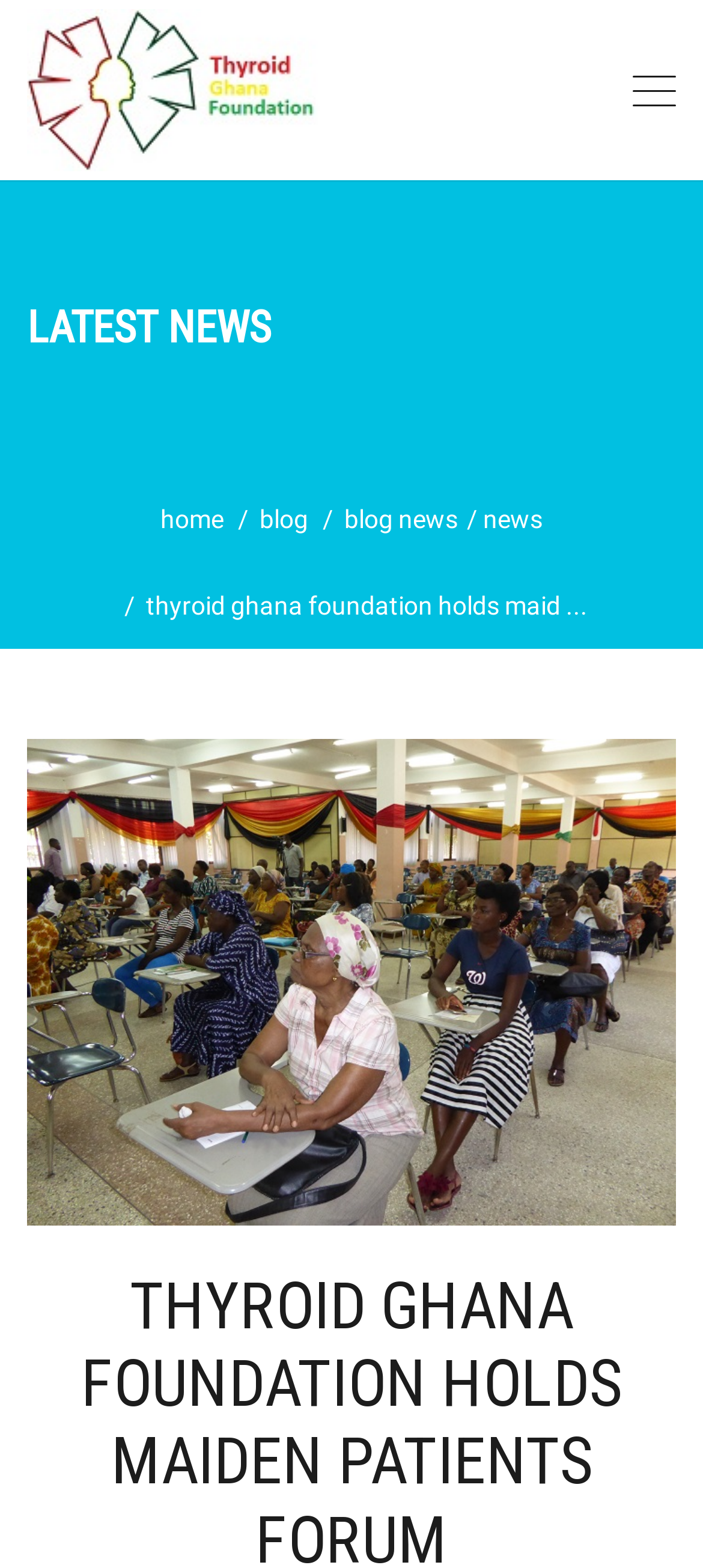What is the name of the organization?
Based on the content of the image, thoroughly explain and answer the question.

The name of the organization can be found in the top-left corner of the webpage, where it is written as 'Thyroid Ghana Foundation' with an accompanying image.